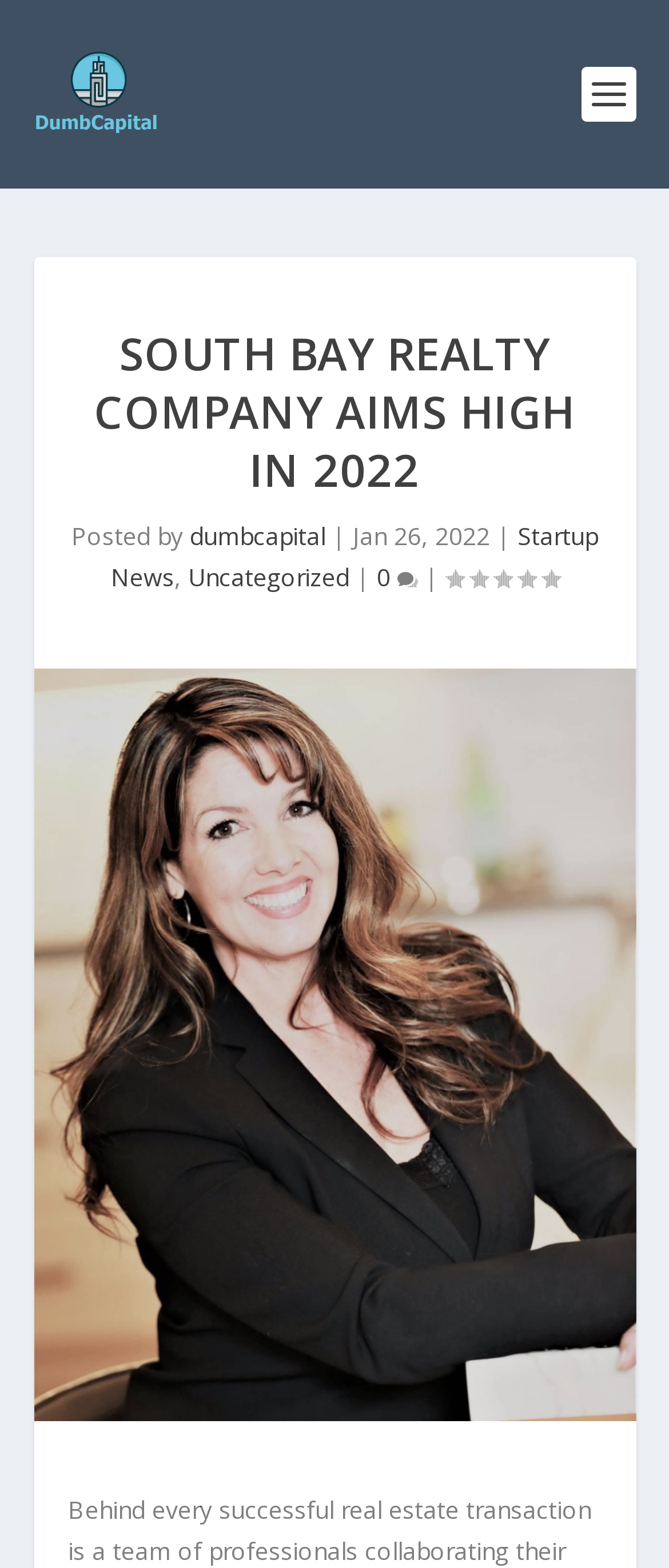Please provide a comprehensive response to the question based on the details in the image: What is the rating of the article?

I found the answer by looking at the text 'Rating: 0.00' which suggests that the article has a rating of 0.00.